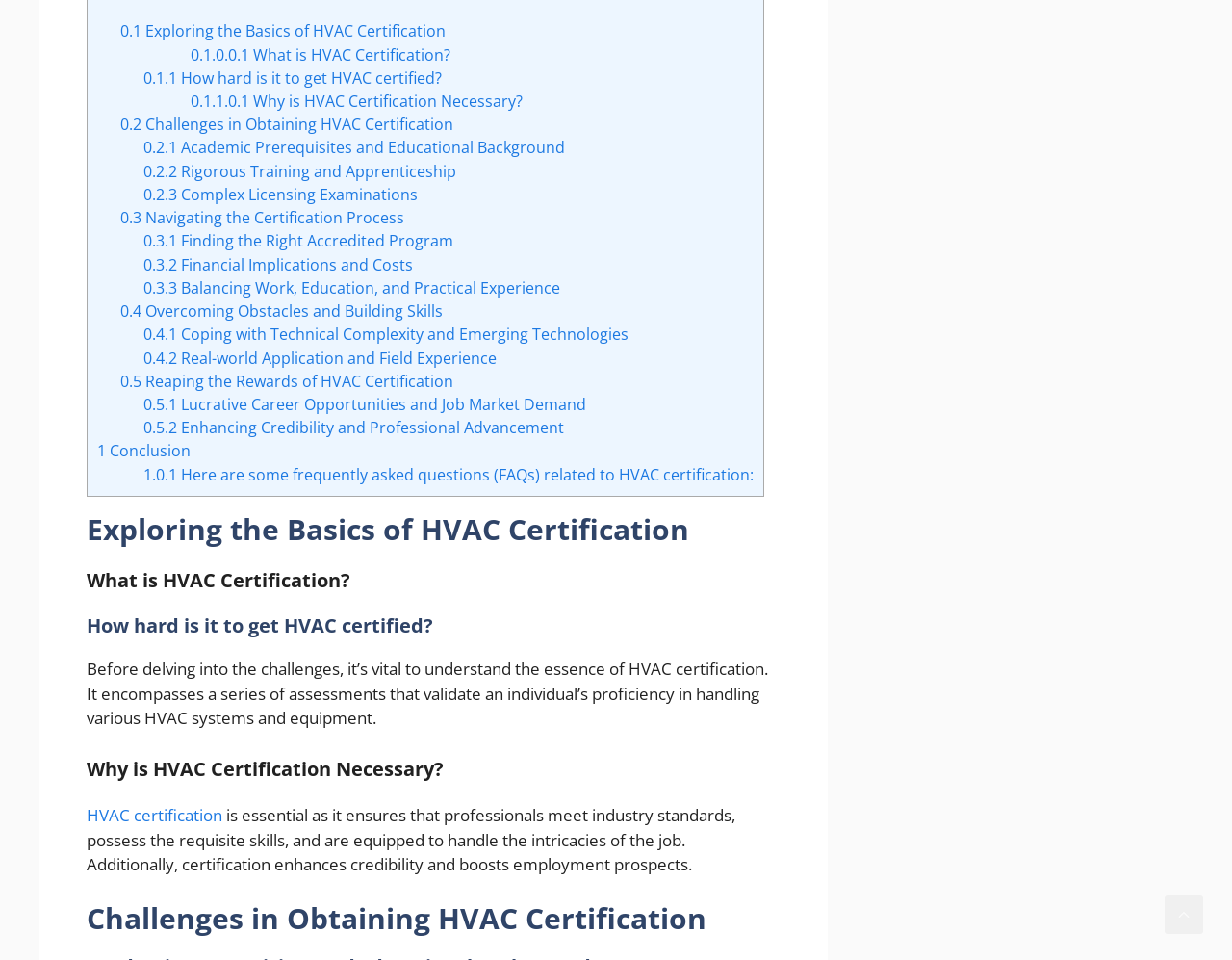Respond to the question below with a concise word or phrase:
What is the purpose of HVAC certification?

Ensure industry standards and enhance credibility